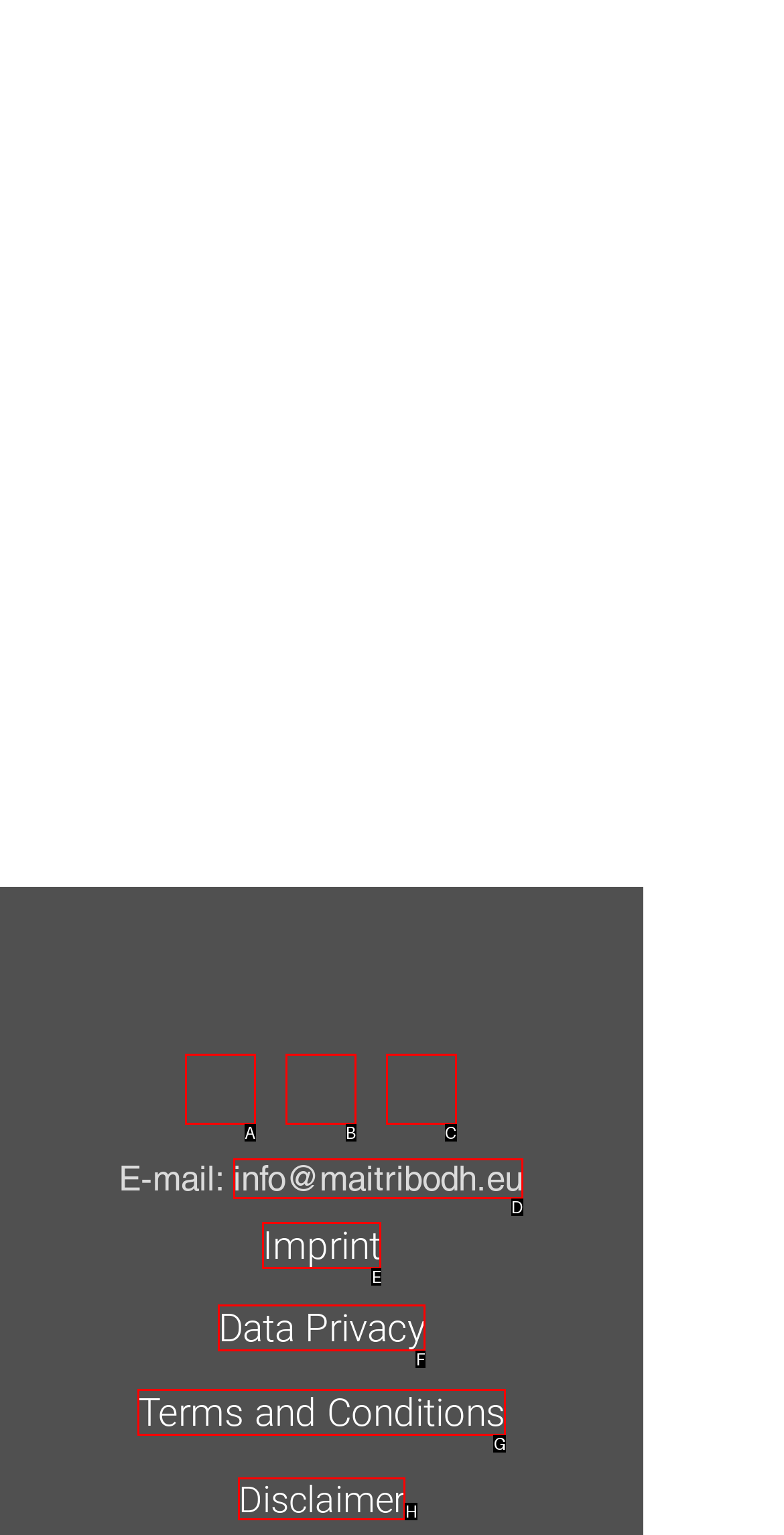Match the following description to the correct HTML element: Data Privacy Indicate your choice by providing the letter.

F